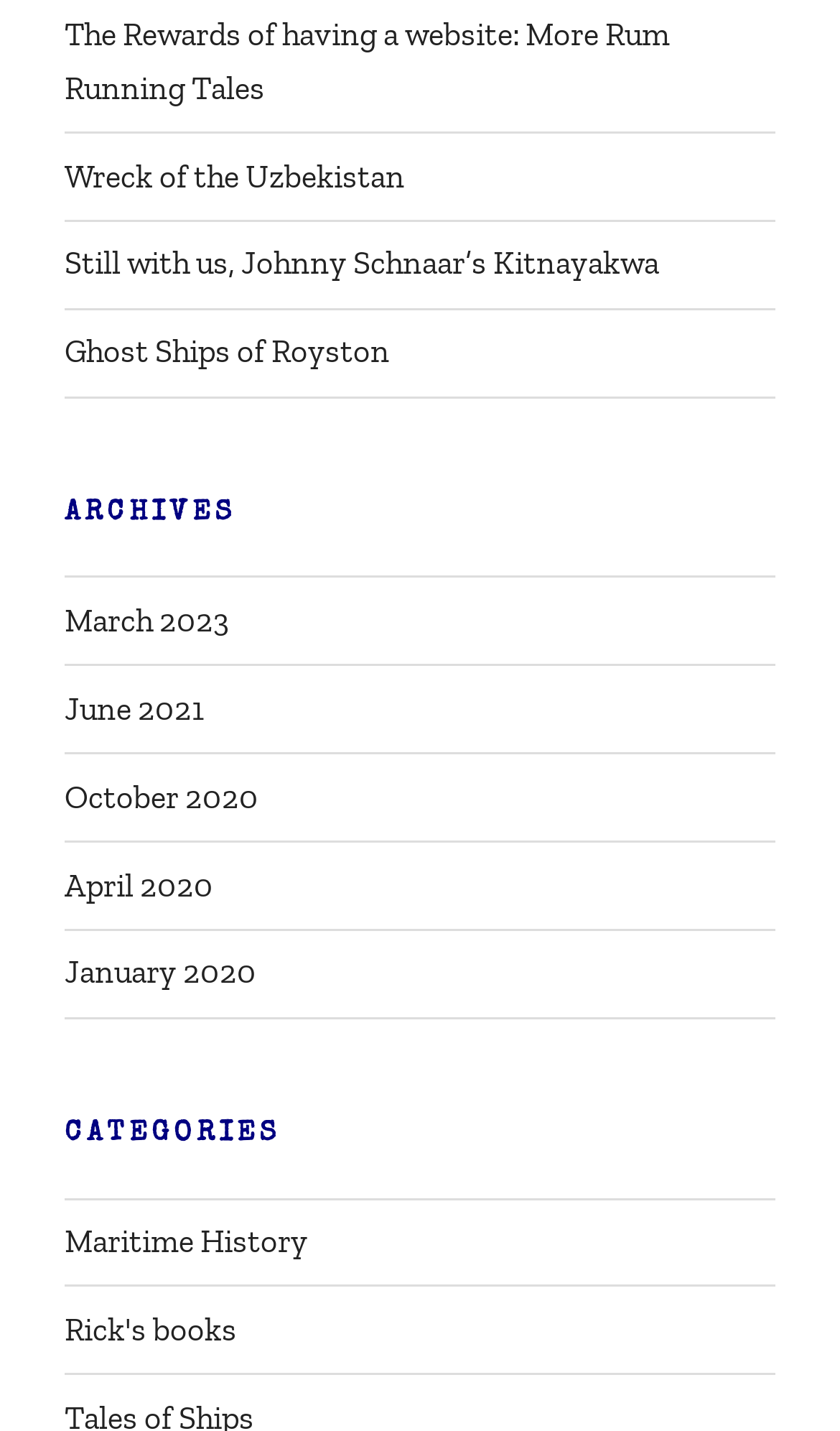Show the bounding box coordinates for the element that needs to be clicked to execute the following instruction: "Visit the page about the Wreck of the Uzbekistan". Provide the coordinates in the form of four float numbers between 0 and 1, i.e., [left, top, right, bottom].

[0.077, 0.109, 0.482, 0.136]